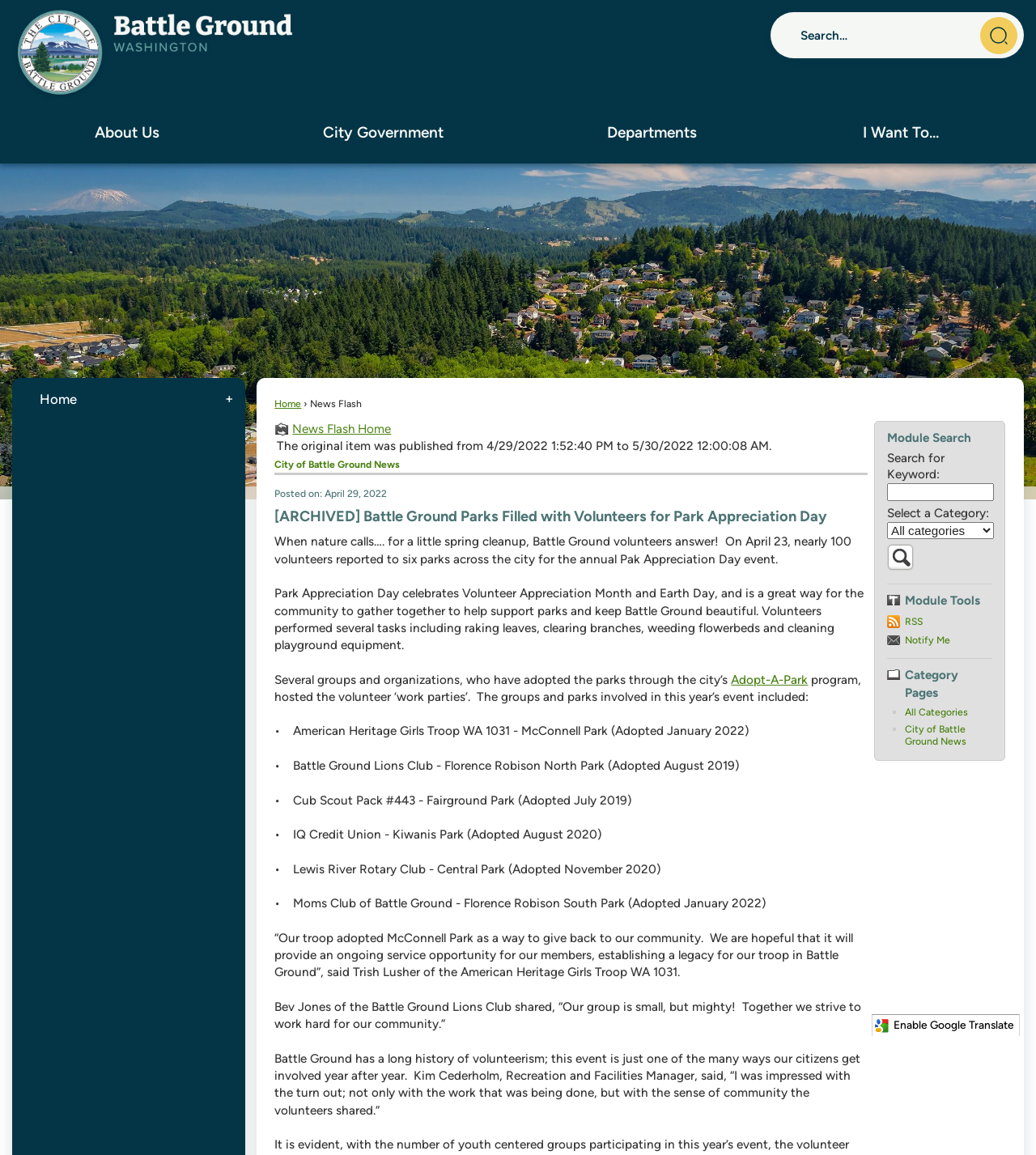Please locate the bounding box coordinates of the region I need to click to follow this instruction: "Translate the page using Google Translate".

[0.841, 0.878, 0.984, 0.897]